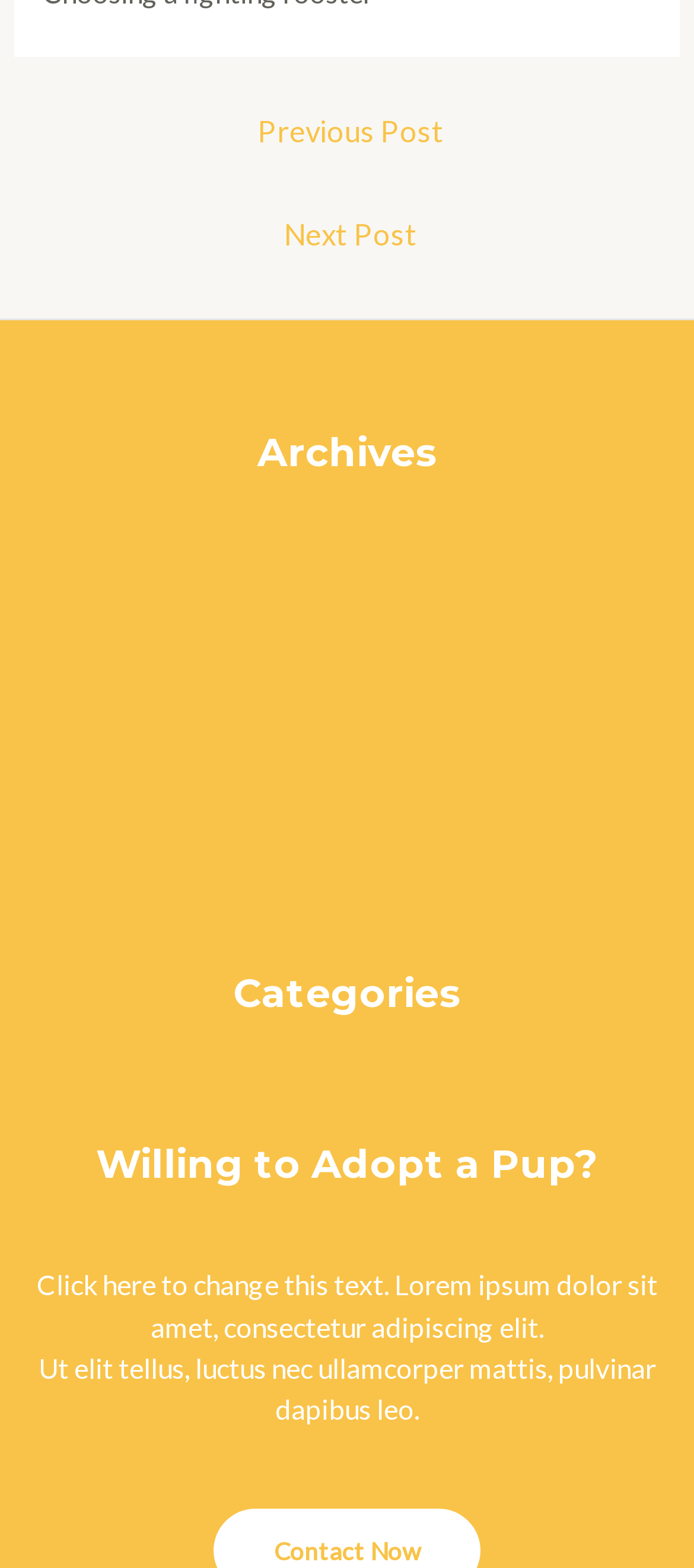What is the last category listed?
We need a detailed and meticulous answer to the question.

I looked at the 'Categories' section and found that the last link listed is 'Uncategorized'.